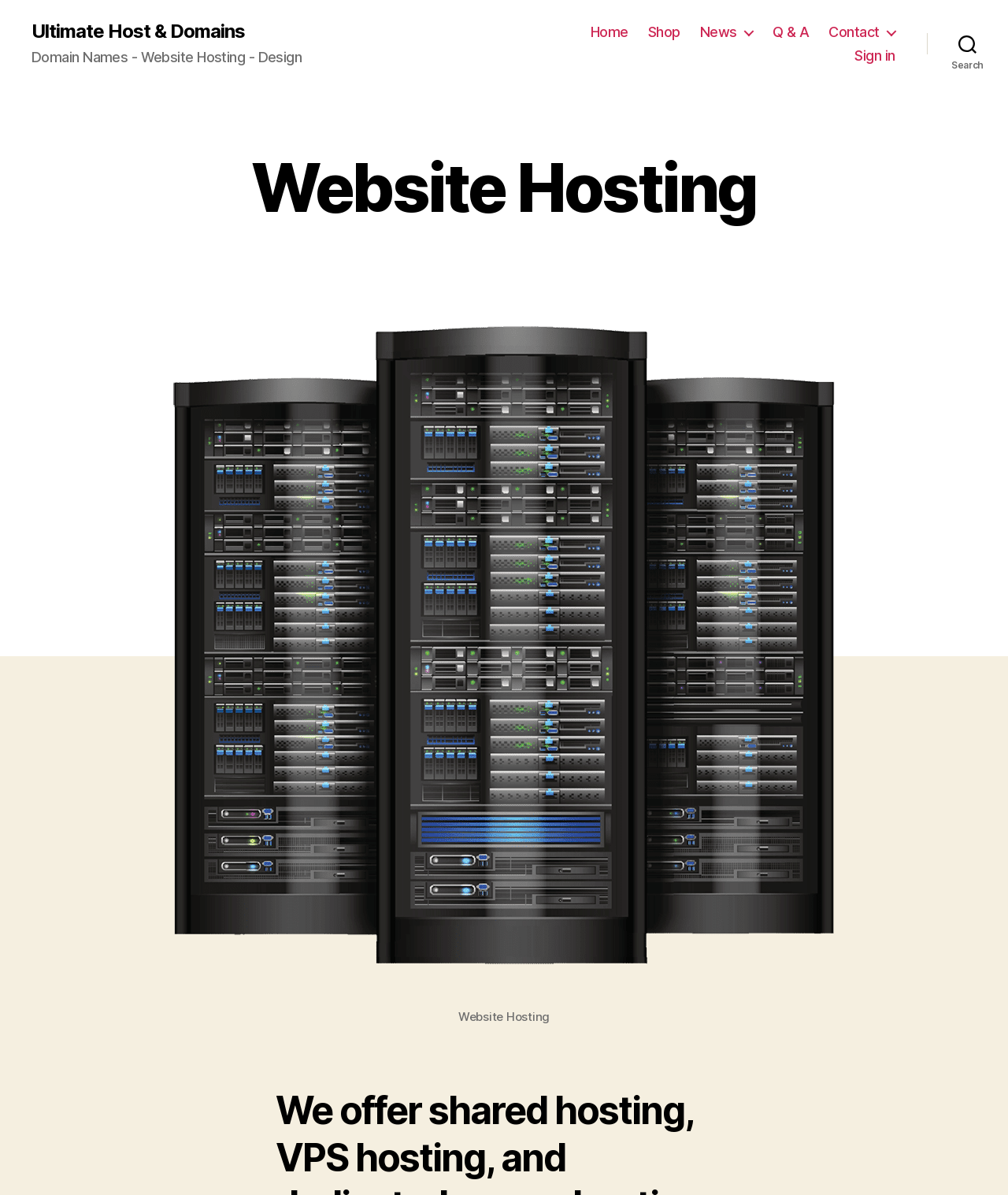Determine the bounding box coordinates for the UI element with the following description: "Sign in". The coordinates should be four float numbers between 0 and 1, represented as [left, top, right, bottom].

[0.848, 0.039, 0.888, 0.053]